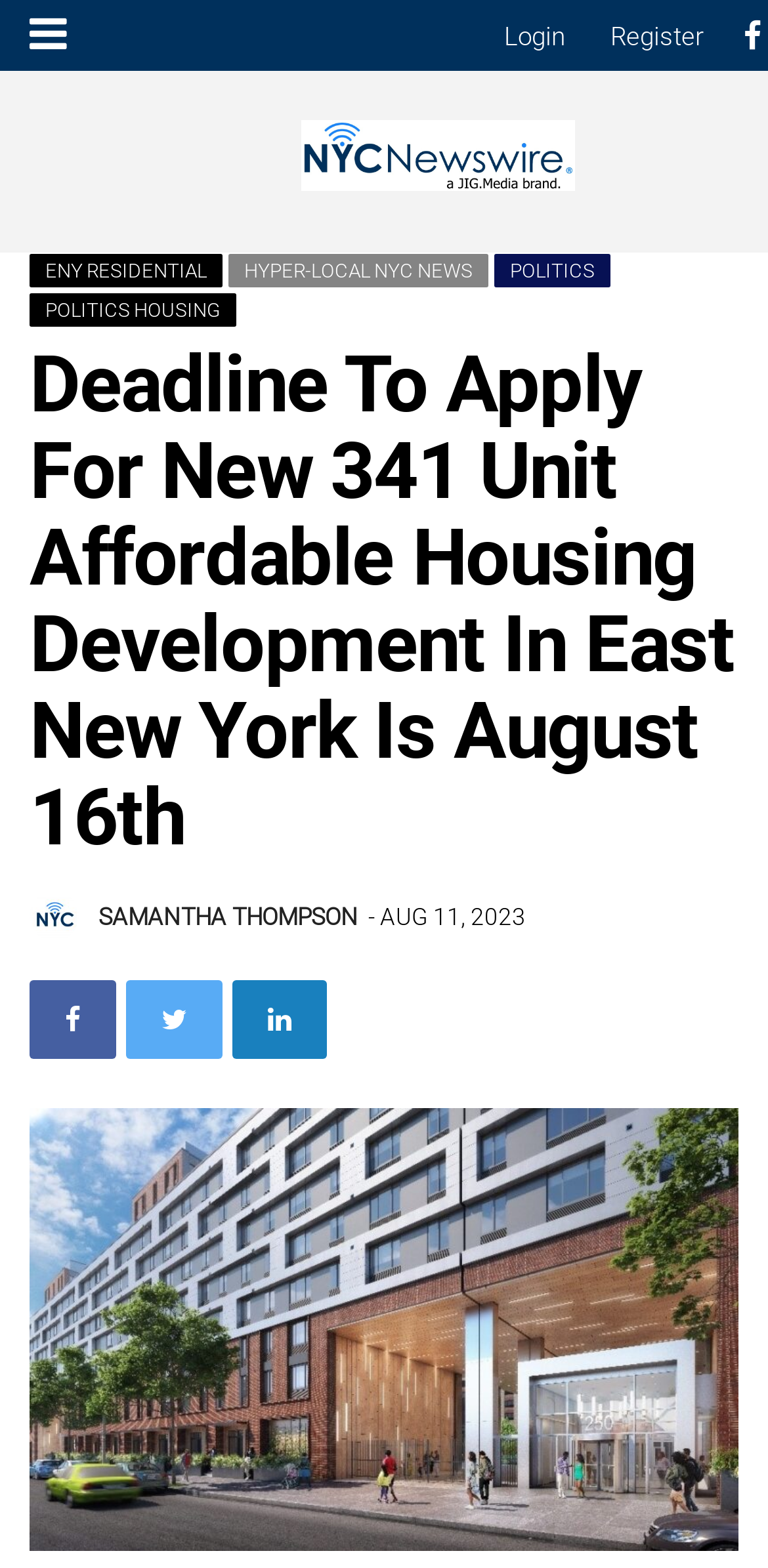Answer the question in a single word or phrase:
How many links are in the top navigation bar?

6